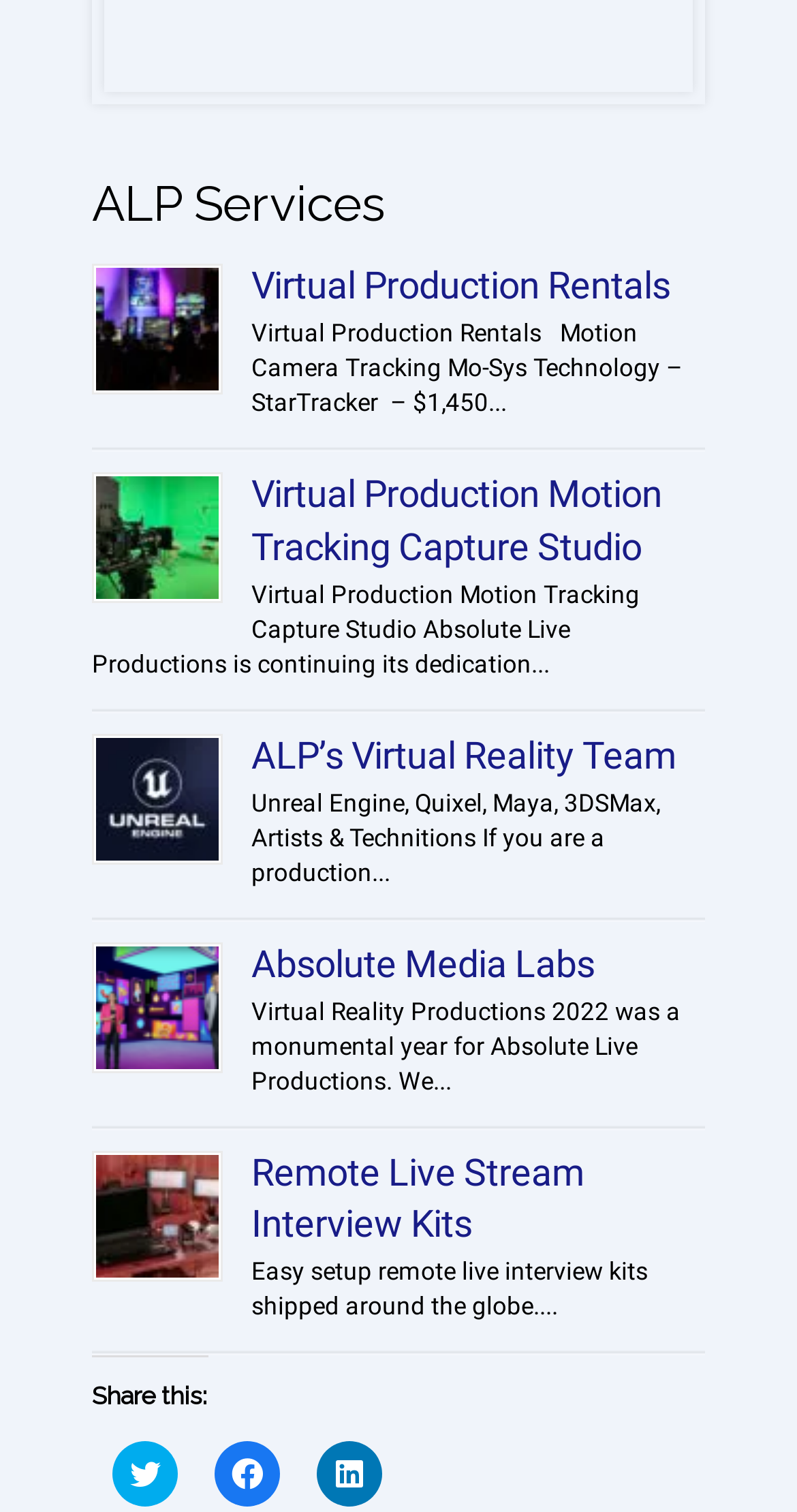What is the name of the technology used for motion camera tracking?
Please provide a single word or phrase as the answer based on the screenshot.

Mo-Sys Technology – StarTracker